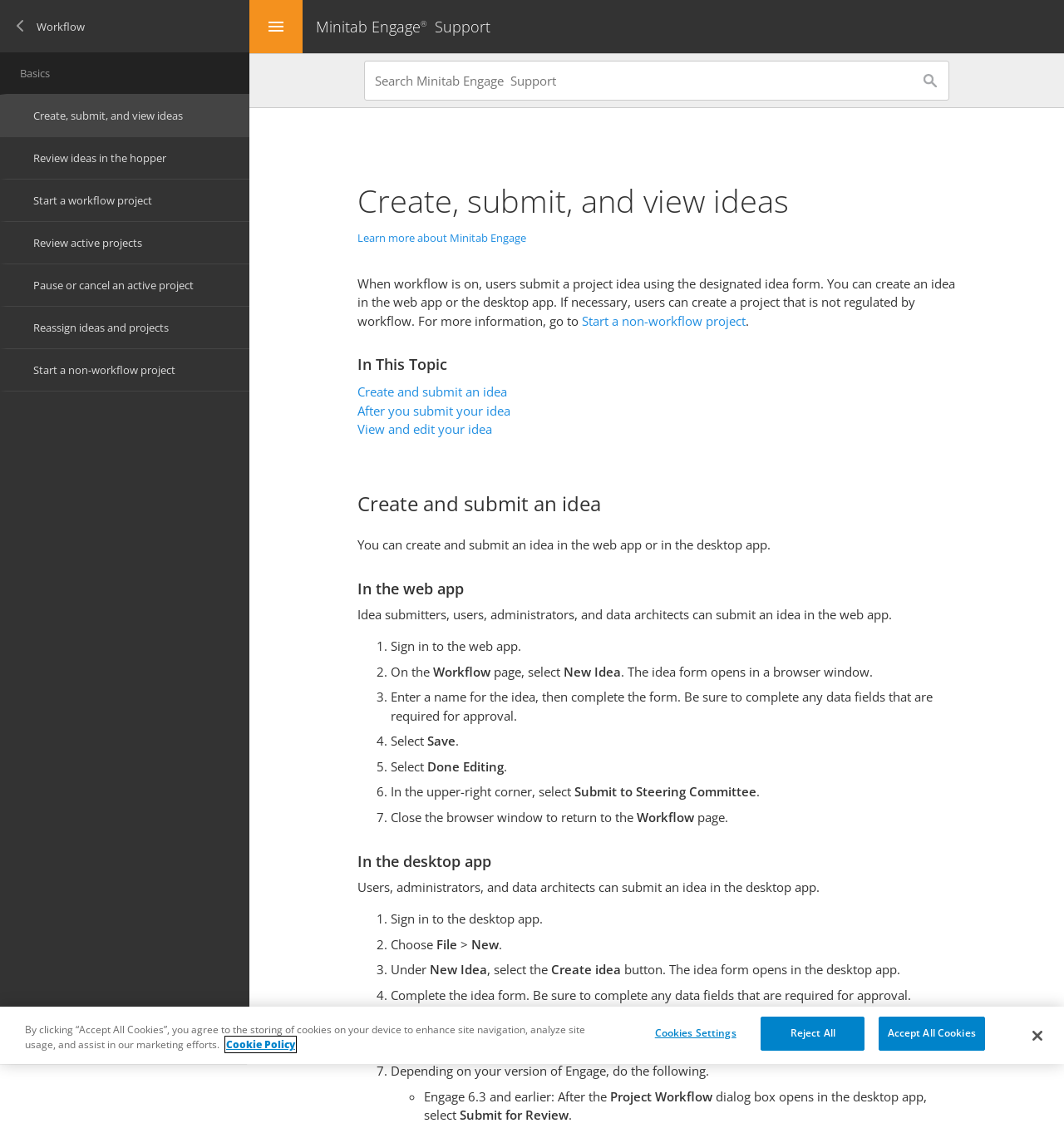Explain the features and main sections of the webpage comprehensively.

The webpage is about creating, submitting, and viewing ideas in Minitab Engage. At the top, there is a menu and a search bar. Below the search bar, there is a heading that reads "Create, submit, and view ideas" followed by a brief description of the process. 

To the right of the description, there is a link to learn more about Minitab Engage. Below the description, there are two sections: "In This Topic" and "Create and submit an idea". The "In This Topic" section has three links: "Create and submit an idea", "After you submit your idea", and "View and edit your idea". 

The "Create and submit an idea" section is divided into two parts: "In the web app" and "In the desktop app". In both parts, there are step-by-step instructions on how to create and submit an idea, with numbered lists and brief descriptions for each step. The instructions include signing in, selecting the "New Idea" option, completing the idea form, and submitting it. 

Throughout the page, there are various headings, links, and static text elements that provide additional information and guidance on the idea submission process.